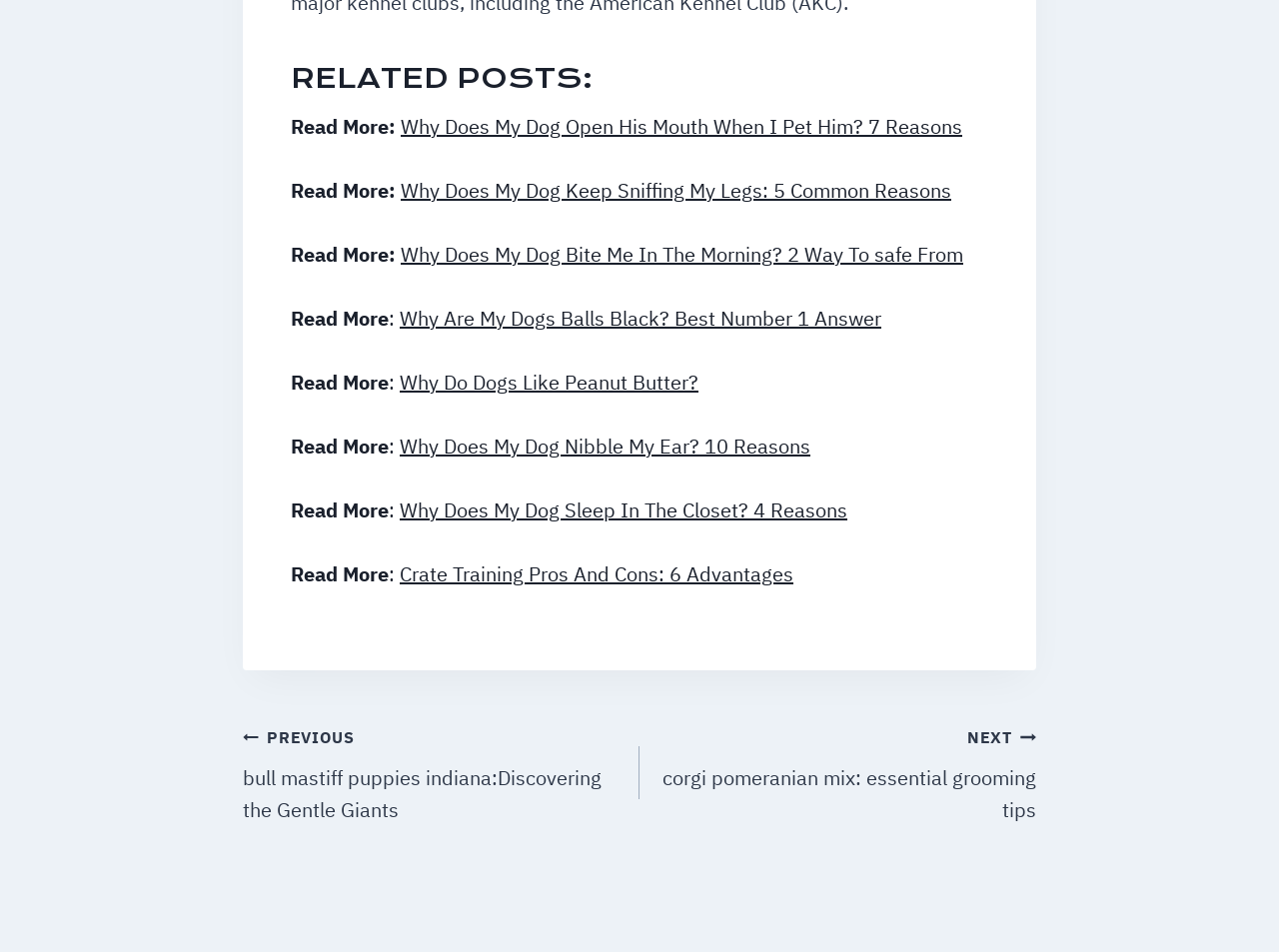What is the title of the section above the links?
Refer to the image and respond with a one-word or short-phrase answer.

RELATED POSTS